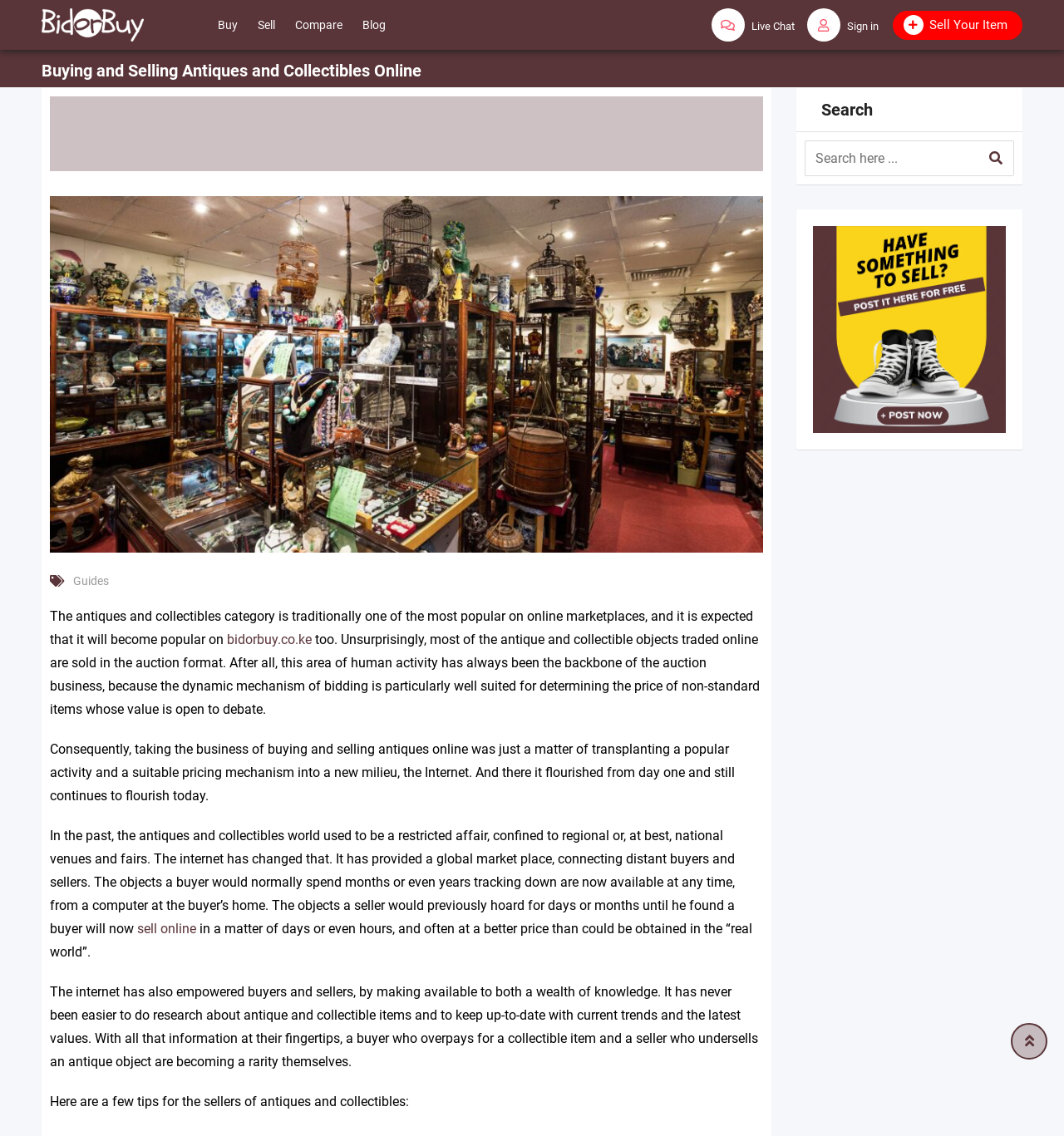Show me the bounding box coordinates of the clickable region to achieve the task as per the instruction: "Search for antiques and collectibles".

[0.756, 0.124, 0.92, 0.155]